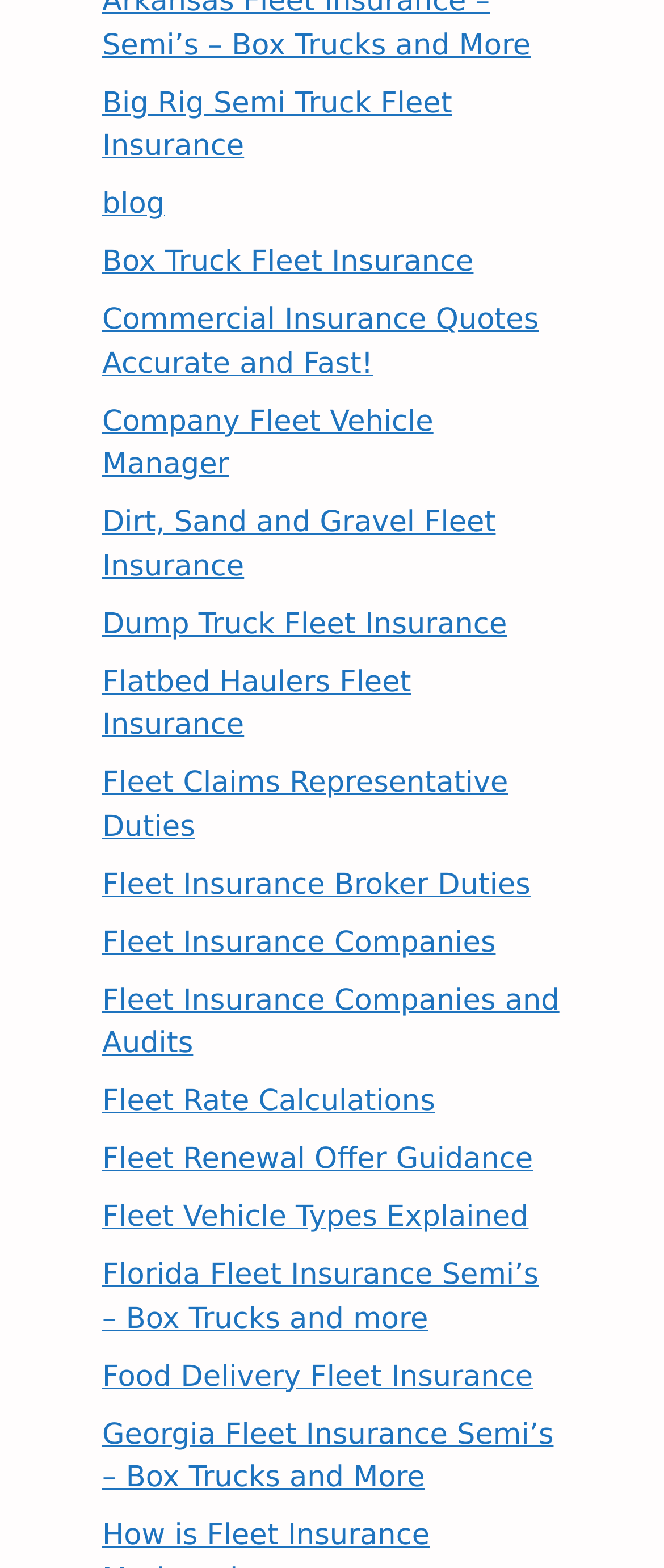Determine the bounding box coordinates of the clickable area required to perform the following instruction: "View posts from April 2024". The coordinates should be represented as four float numbers between 0 and 1: [left, top, right, bottom].

None